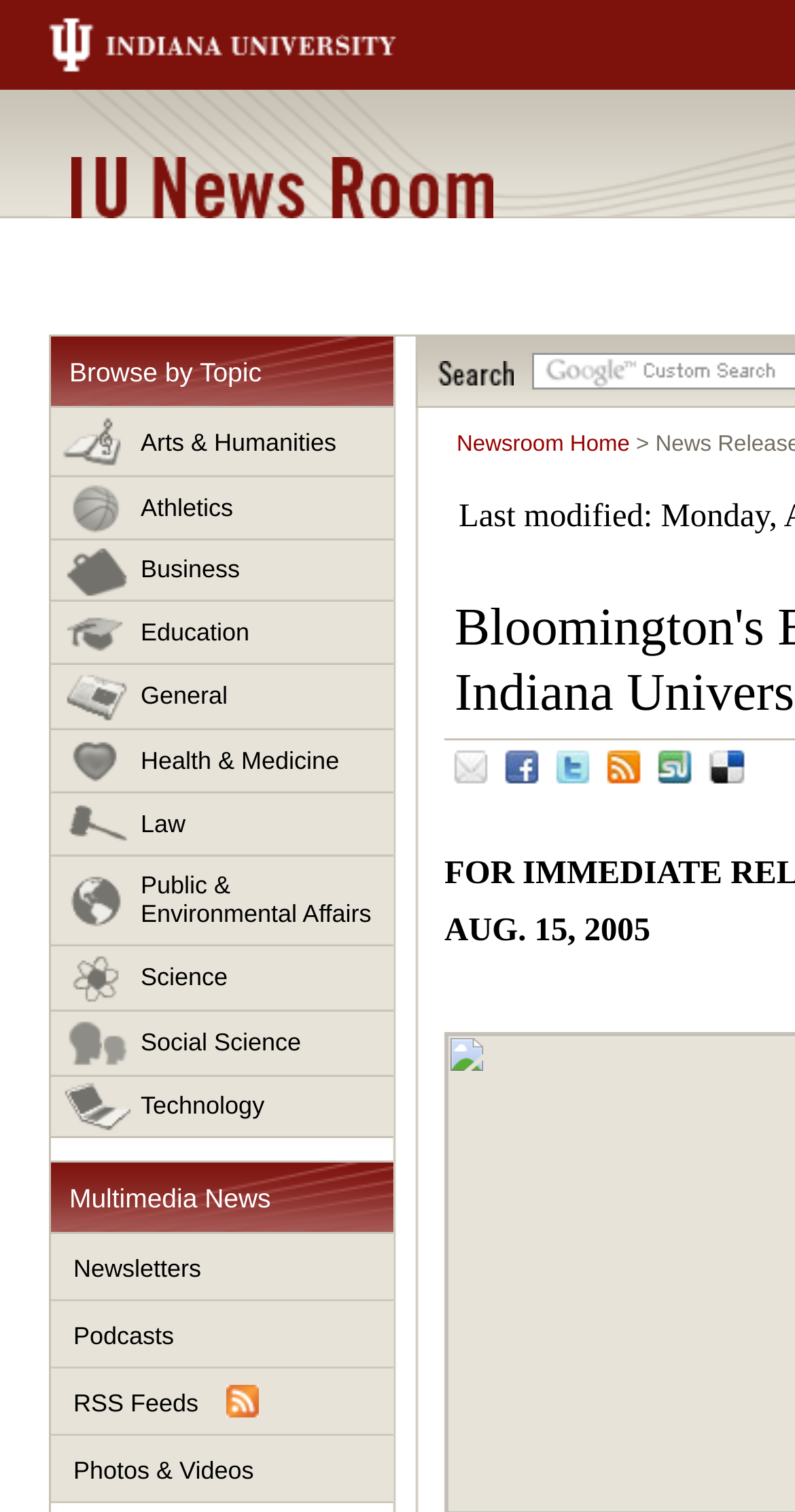Use a single word or phrase to answer this question: 
How many topics can be browsed?

12